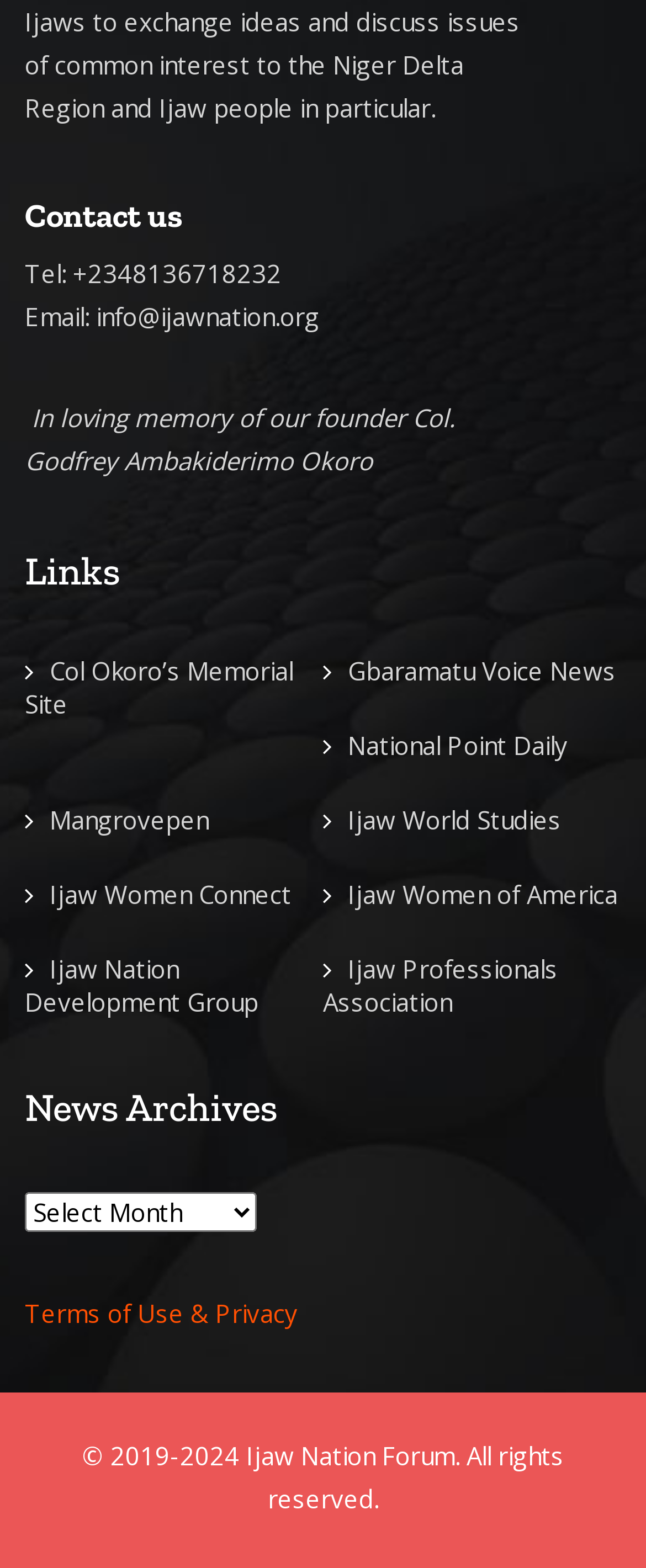Please locate the bounding box coordinates of the element that needs to be clicked to achieve the following instruction: "Read Terms of Use & Privacy". The coordinates should be four float numbers between 0 and 1, i.e., [left, top, right, bottom].

[0.038, 0.827, 0.462, 0.848]